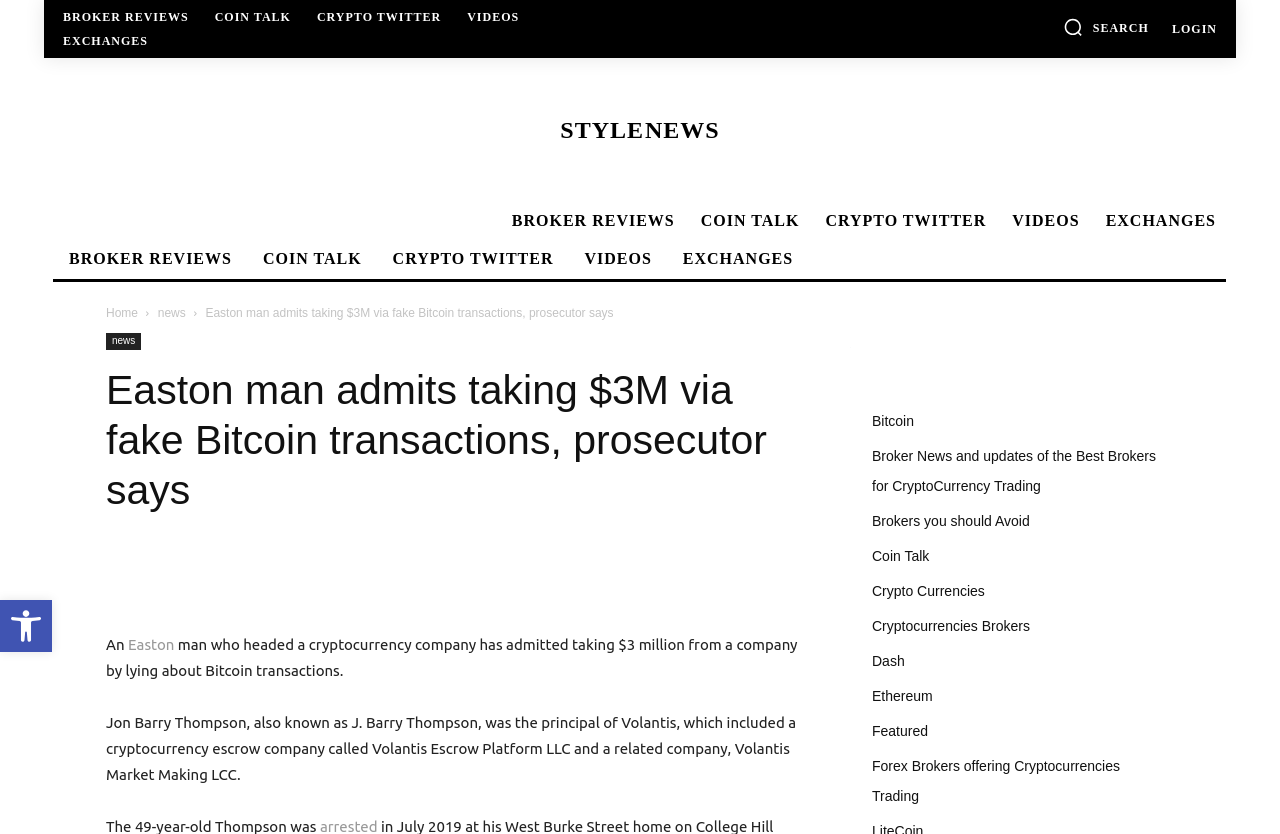Identify the bounding box coordinates necessary to click and complete the given instruction: "Click on Bitcoin".

[0.681, 0.495, 0.714, 0.514]